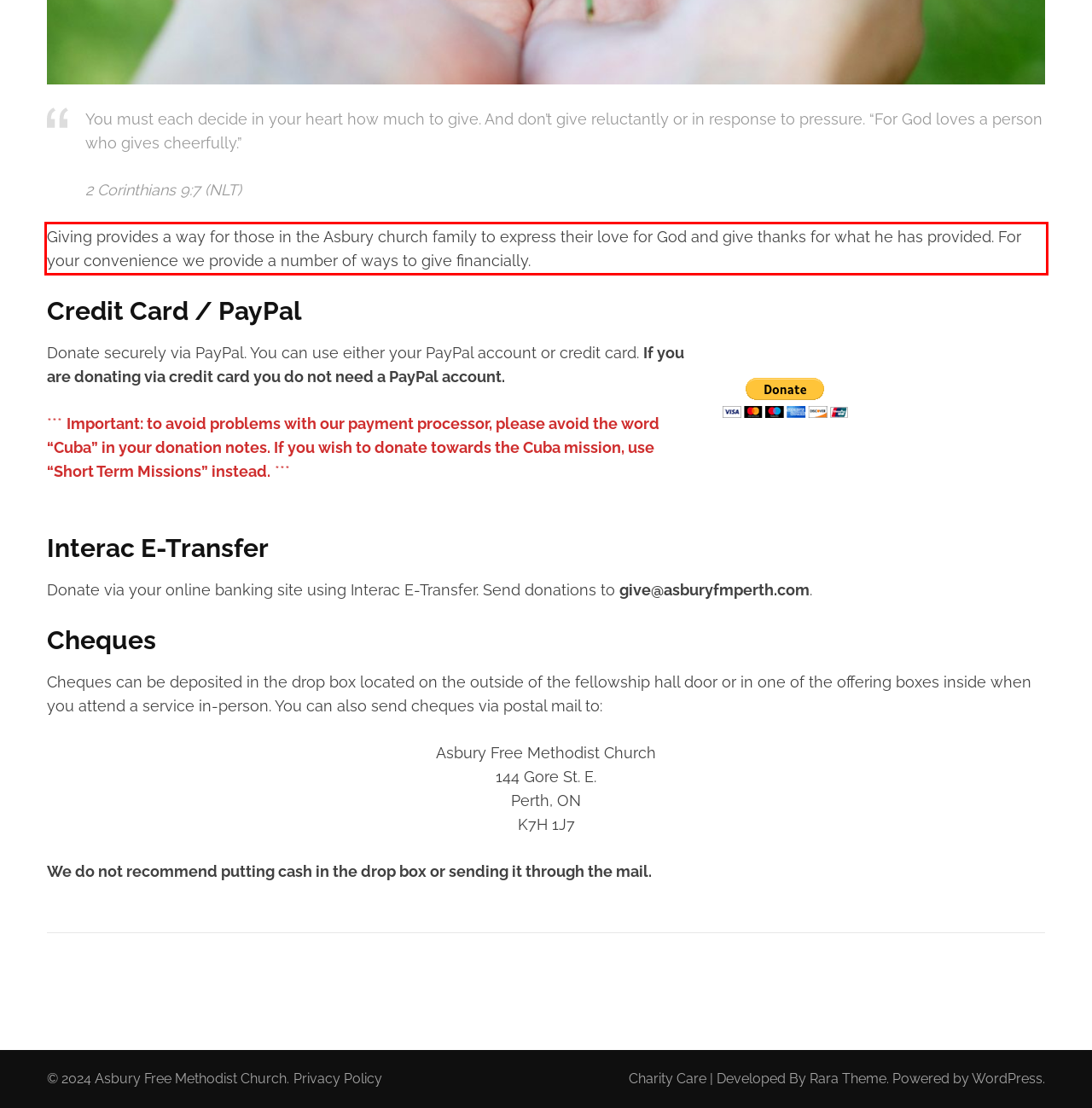With the given screenshot of a webpage, locate the red rectangle bounding box and extract the text content using OCR.

Giving provides a way for those in the Asbury church family to express their love for God and give thanks for what he has provided. For your convenience we provide a number of ways to give financially.